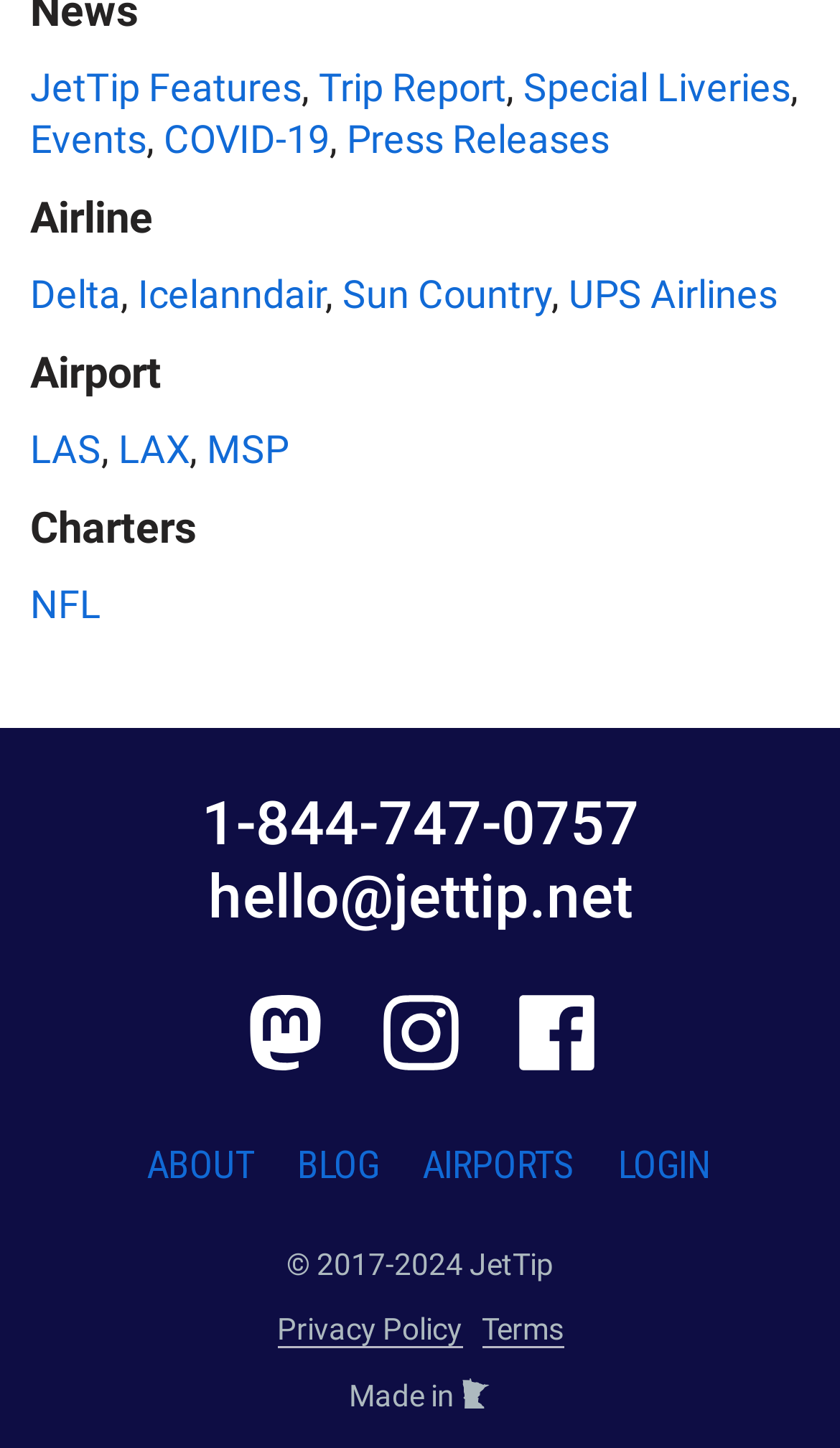Highlight the bounding box coordinates of the element you need to click to perform the following instruction: "Click on JetTip Features."

[0.036, 0.045, 0.359, 0.076]